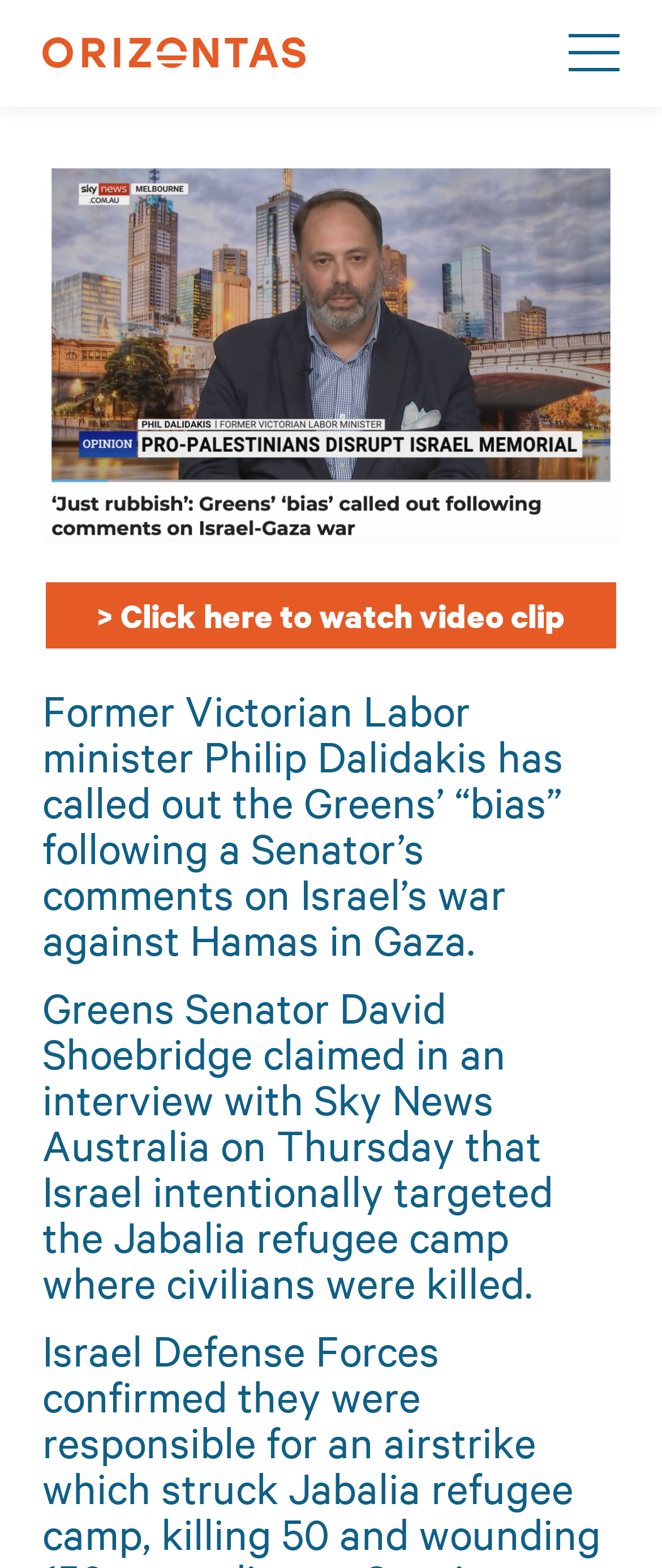What is the name of the Greens Senator mentioned?
Provide a well-explained and detailed answer to the question.

I found the answer by reading the text in the StaticText element with bounding box coordinates [0.064, 0.626, 0.836, 0.834], which mentions 'Greens Senator David Shoebridge claimed...'.